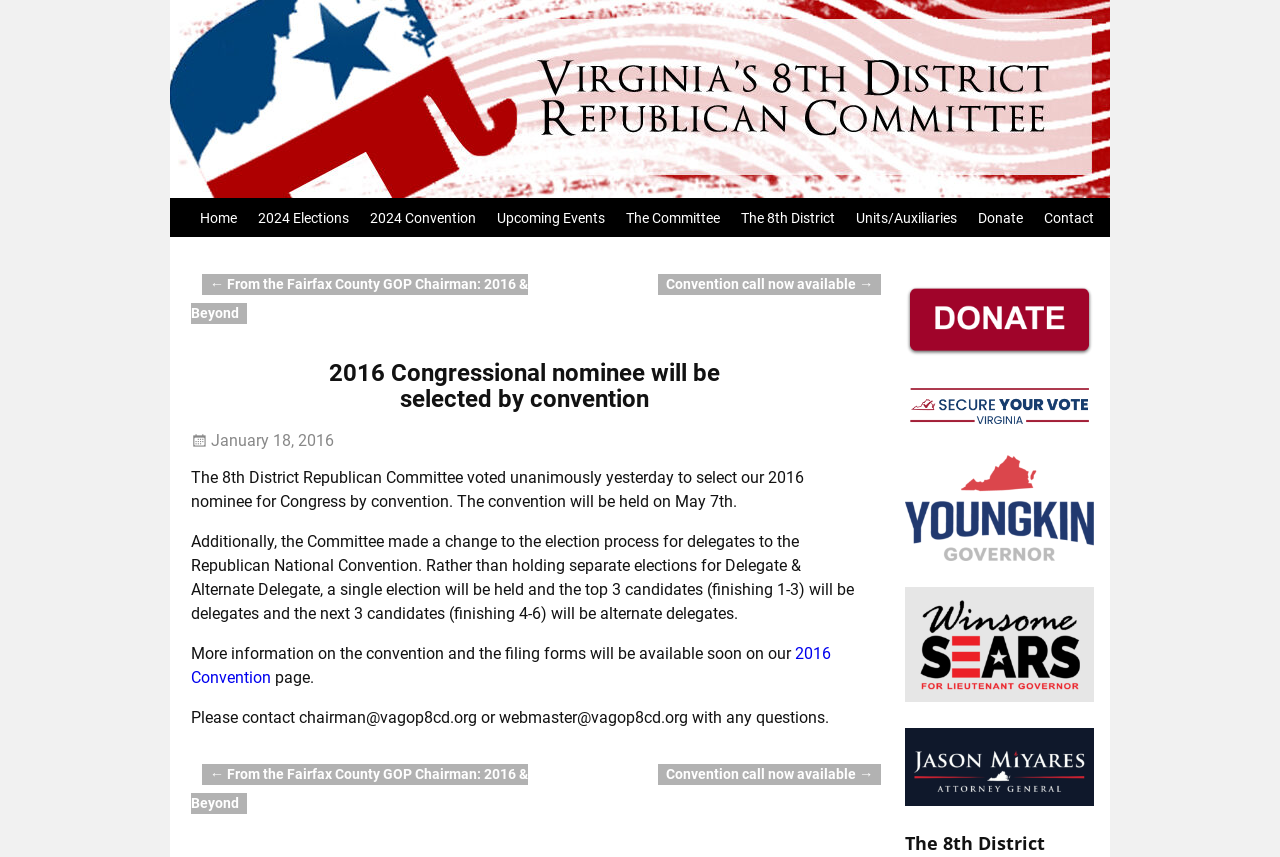Please examine the image and answer the question with a detailed explanation:
How many paragraphs are in the article?

I counted the paragraphs in the article, which are separated by line breaks and contain distinct blocks of text.